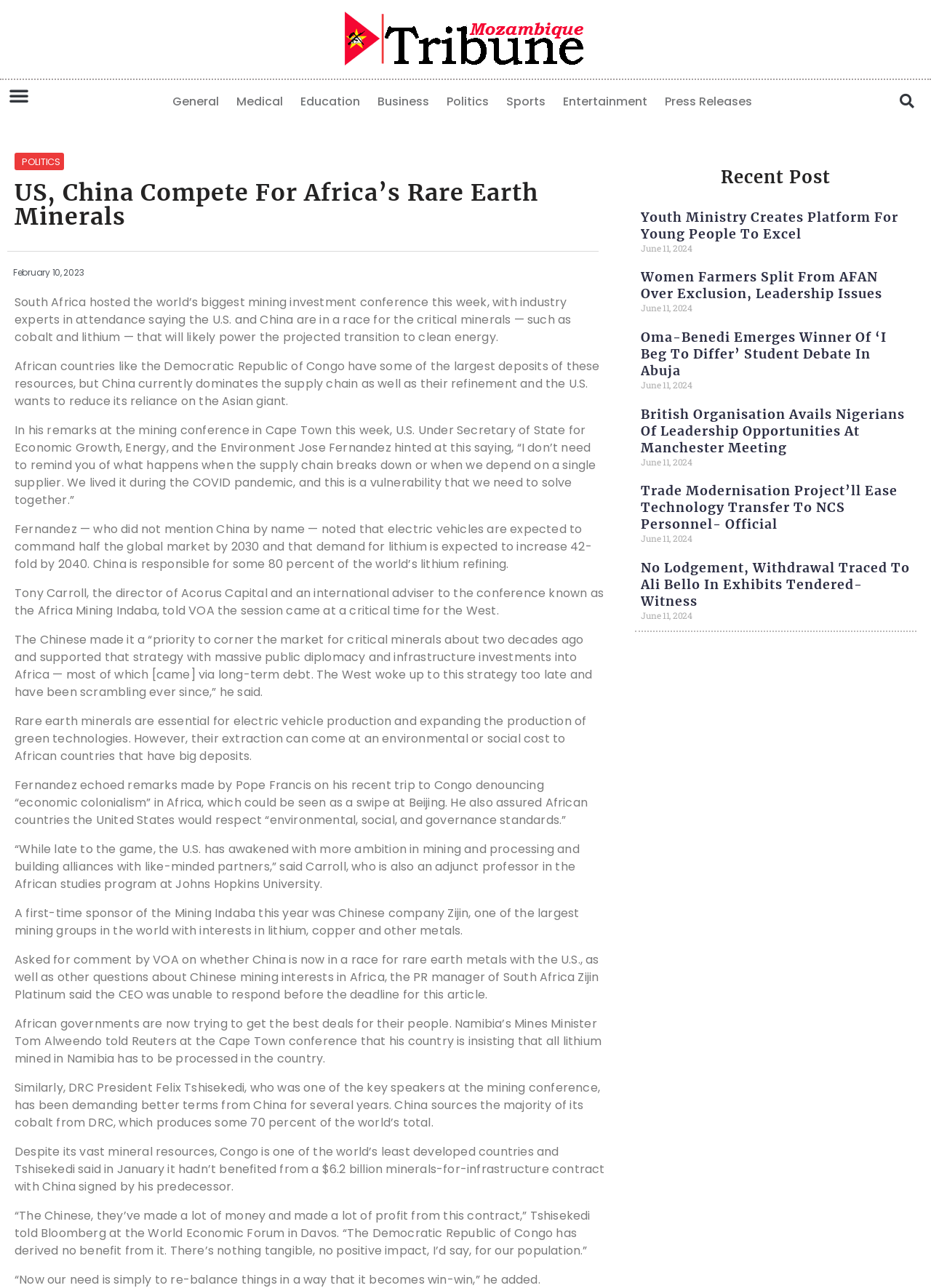Provide the bounding box coordinates for the UI element that is described by this text: "General". The coordinates should be in the form of four float numbers between 0 and 1: [left, top, right, bottom].

[0.176, 0.068, 0.245, 0.09]